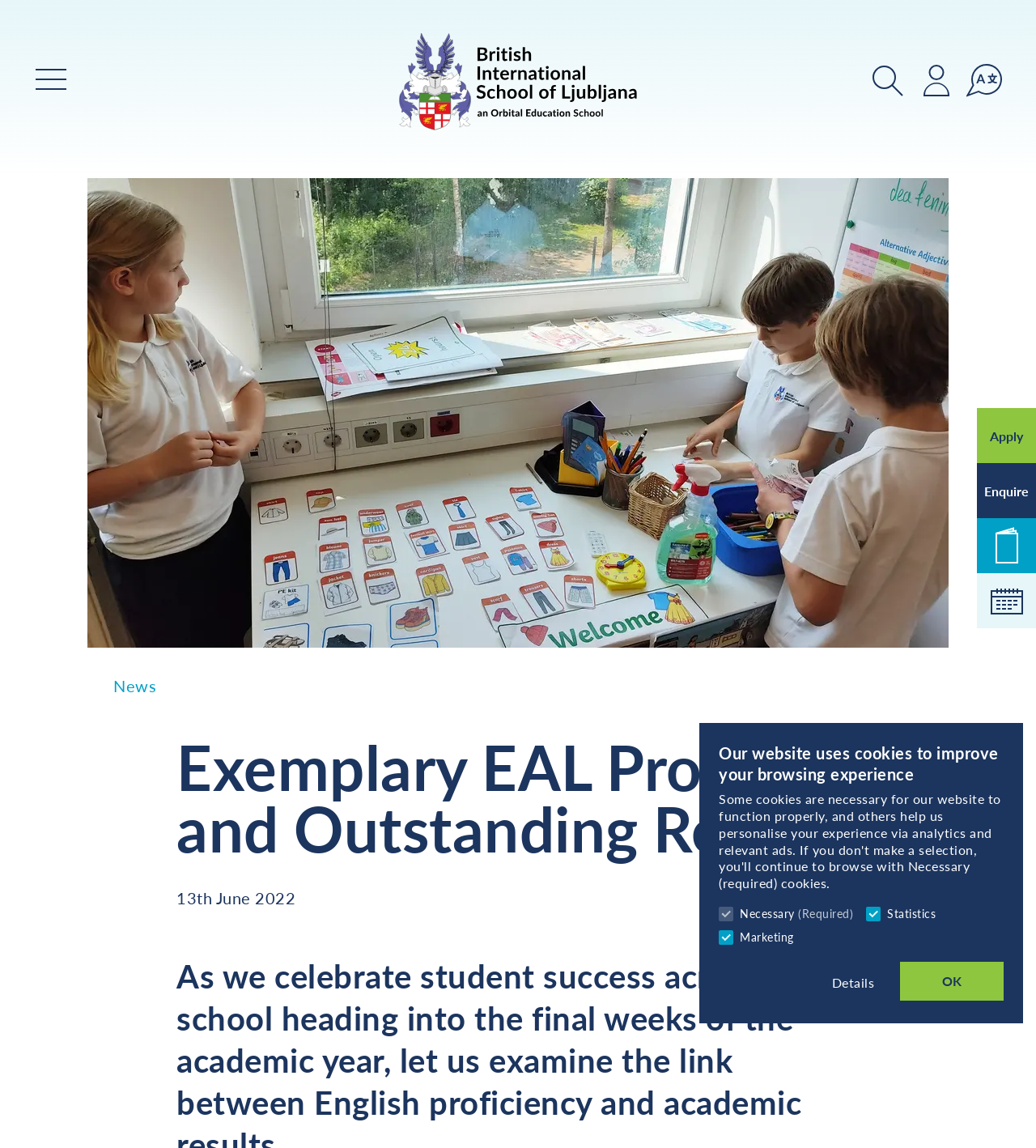Locate the bounding box coordinates of the area where you should click to accomplish the instruction: "Click the OK button".

[0.869, 0.838, 0.969, 0.872]